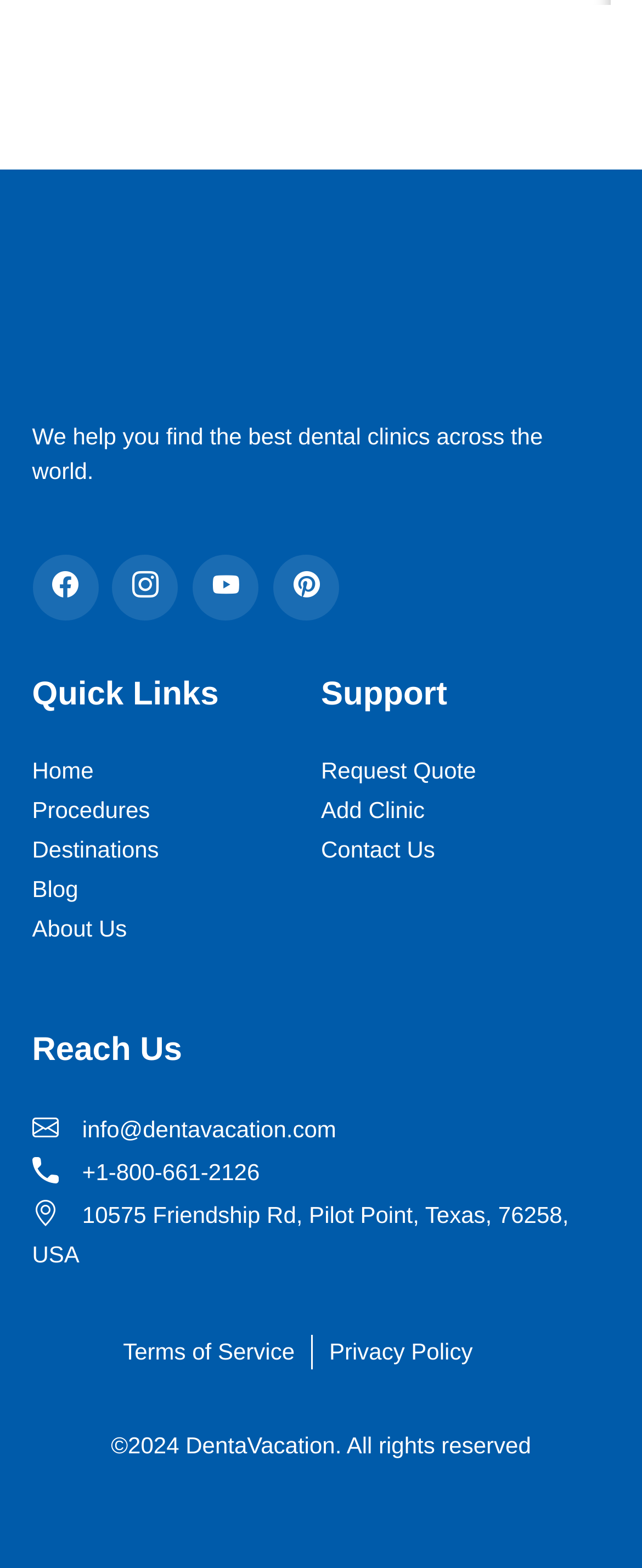Determine the bounding box coordinates for the UI element matching this description: "Request Quote".

[0.5, 0.483, 0.741, 0.5]